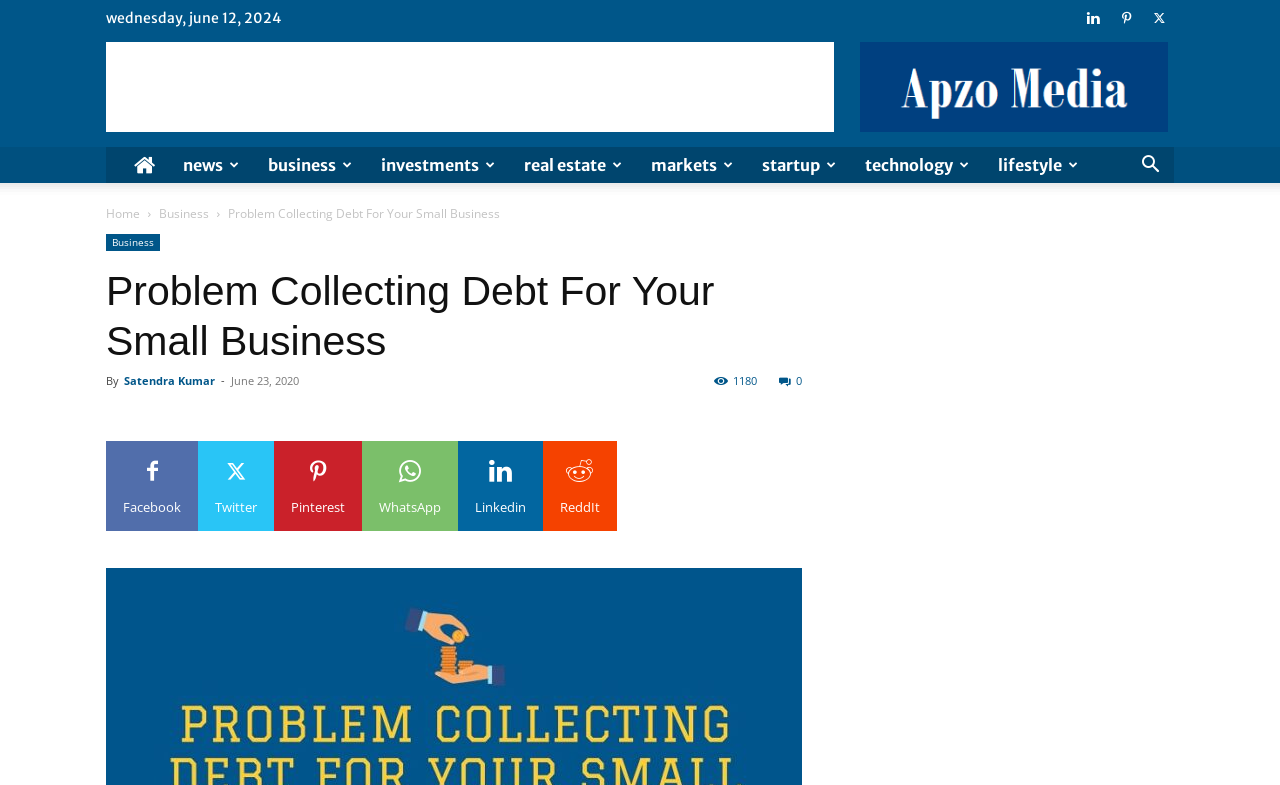Determine the main headline of the webpage and provide its text.

Problem Collecting Debt For Your Small Business